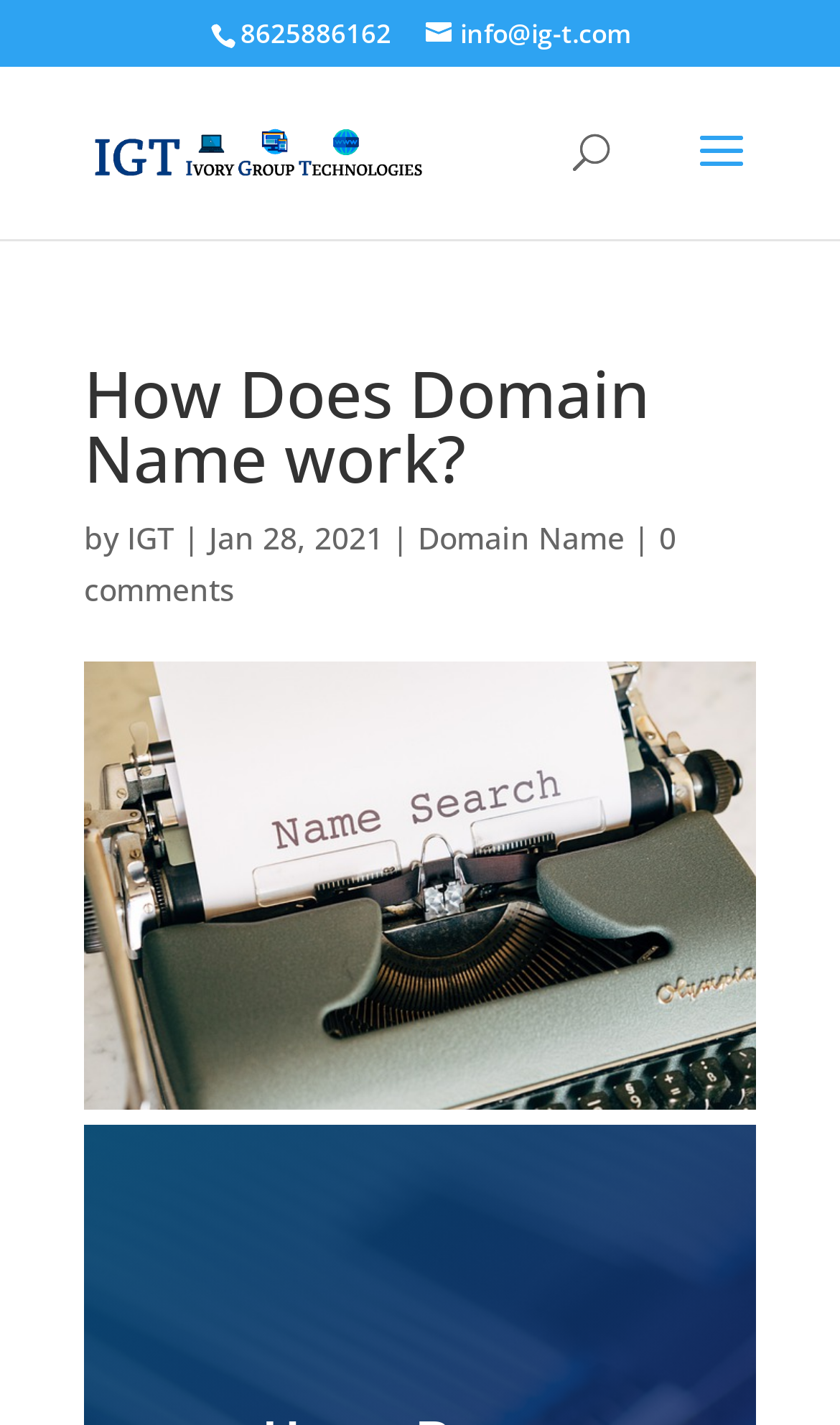How many comments does the article have?
Please analyze the image and answer the question with as much detail as possible.

I found the number of comments by looking at the link element with the text '0 comments' located at the bottom of the webpage, which suggests that the article has no comments.